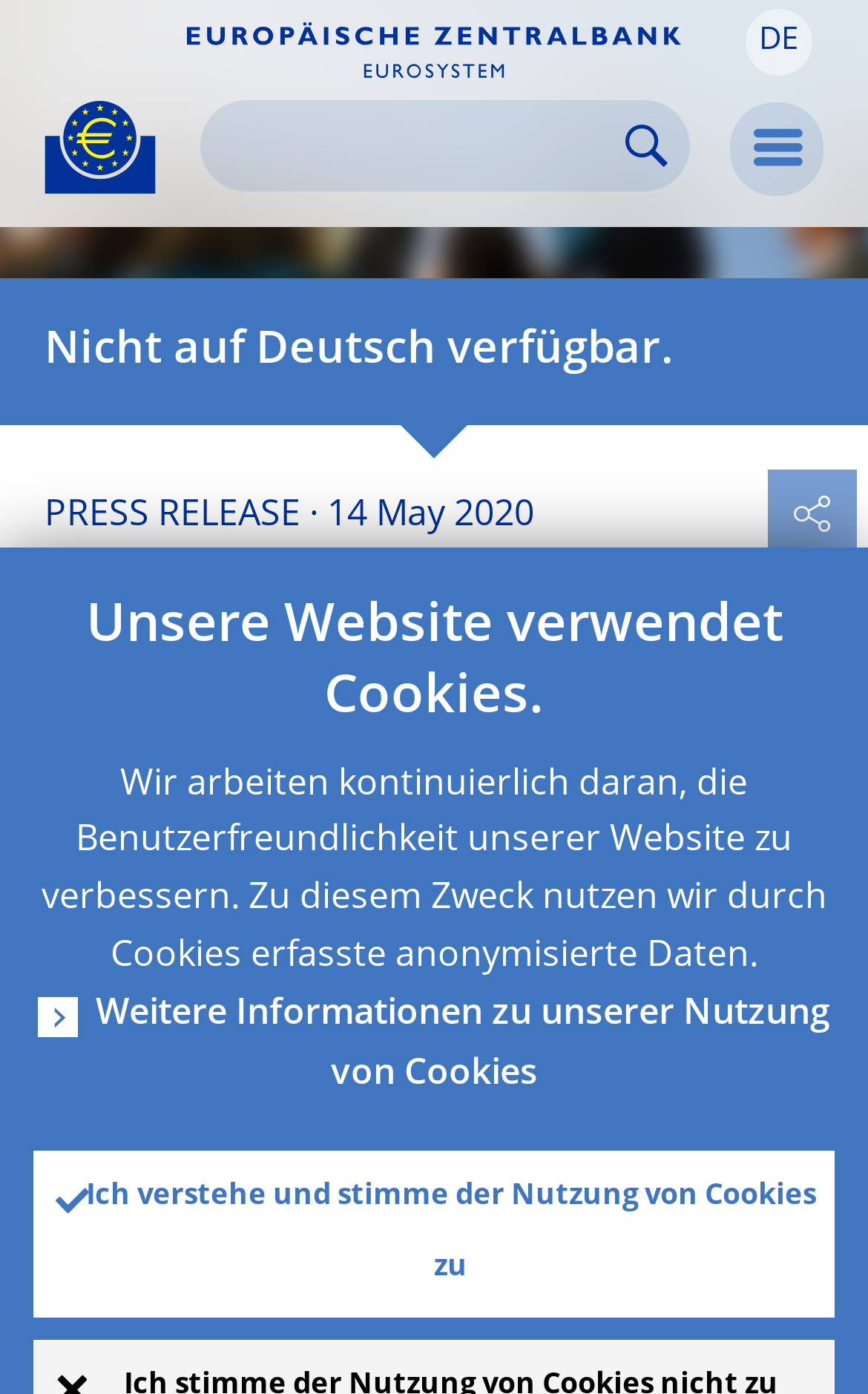Determine the bounding box coordinates of the area to click in order to meet this instruction: "Read the press release".

[0.051, 0.358, 0.346, 0.383]